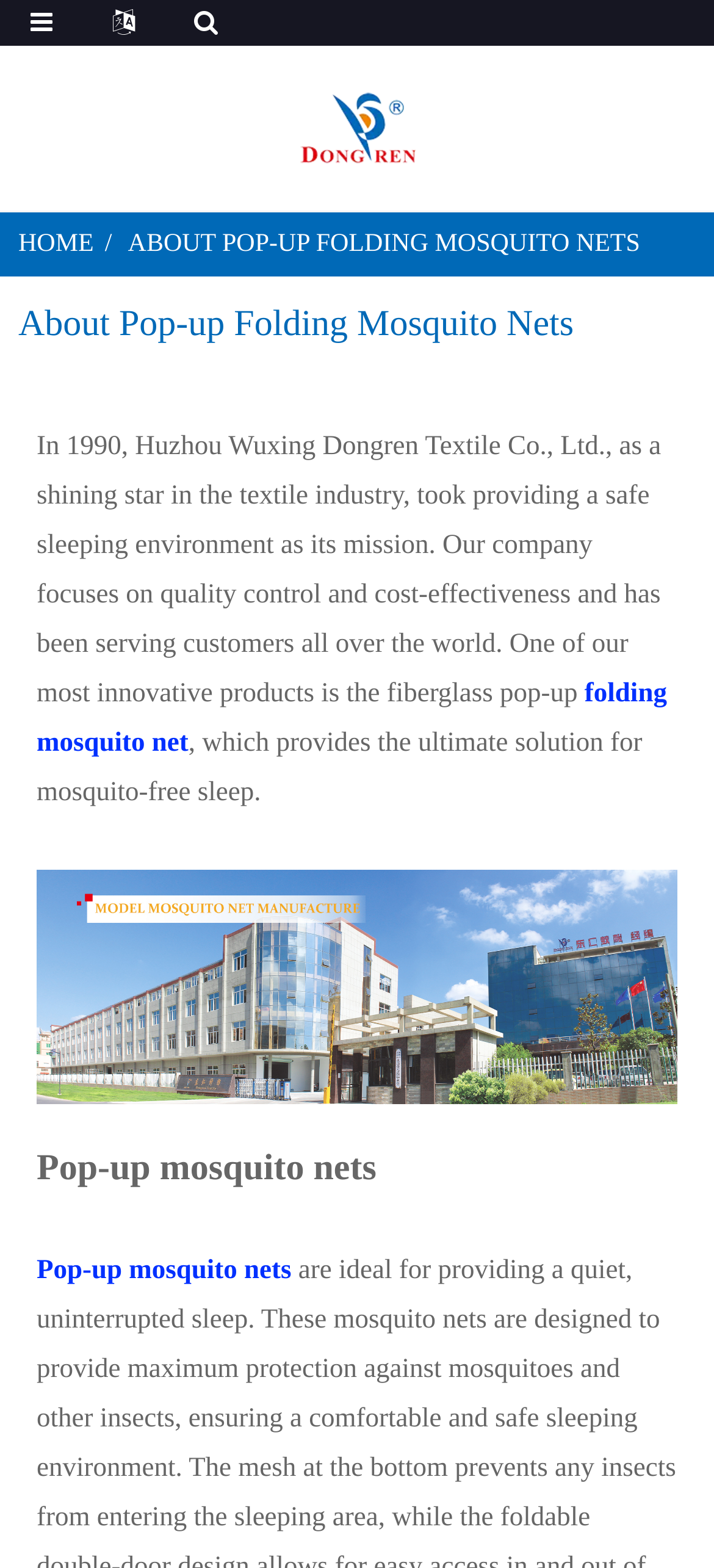Provide an in-depth description of the elements and layout of the webpage.

The webpage is about Huzhou Wuxing Dongren Textile Co., Ltd., a company in the textile industry. At the top-left corner, there is a figure element, and next to it, on the top-center, is the company's logo. The logo is a clickable link. 

Below the logo, there are two navigation links, "HOME" and "ABOUT POP-UP FOLDING MOSQUITO NETS", placed side by side. 

The main content of the webpage starts with a heading "About Pop-up Folding Mosquito Nets" at the top-center. Below the heading, there is a paragraph of text that describes the company's mission and its focus on quality control and cost-effectiveness. The text also mentions one of the company's innovative products, the fiberglass pop-up folding mosquito net, which is a clickable link. 

The paragraph continues to describe the benefits of the product, providing the ultimate solution for mosquito-free sleep. Below the text, there is an image of a factory, which takes up a significant portion of the page. 

Under the image, there is a heading "Pop-up mosquito nets" followed by a clickable link with the same text. The link is placed on the left side of the page, and there is a small non-breaking space character next to it.